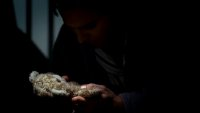Give a thorough and detailed caption for the image.

In a dimly lit scene filled with tension, a figure is seen intently examining a teddy bear, its fur barely illuminated by the surrounding light. The soft, vulnerable nature of the toy starkly contrasts with the ominous atmosphere. Shadows envelop the figure, suggesting a moment of contemplation or distress, raising questions about the significance of the bear and the emotions tied to it. This image evokes themes of childhood innocence juxtaposed against darker undertones, reminiscent of a narrative where the seemingly harmless toy might hold deeper, more sinister implications. The scene hints at a storyline involving psychological complexities and familial turmoil, drawing the viewer into an intricate web of suspense and emotional depth.